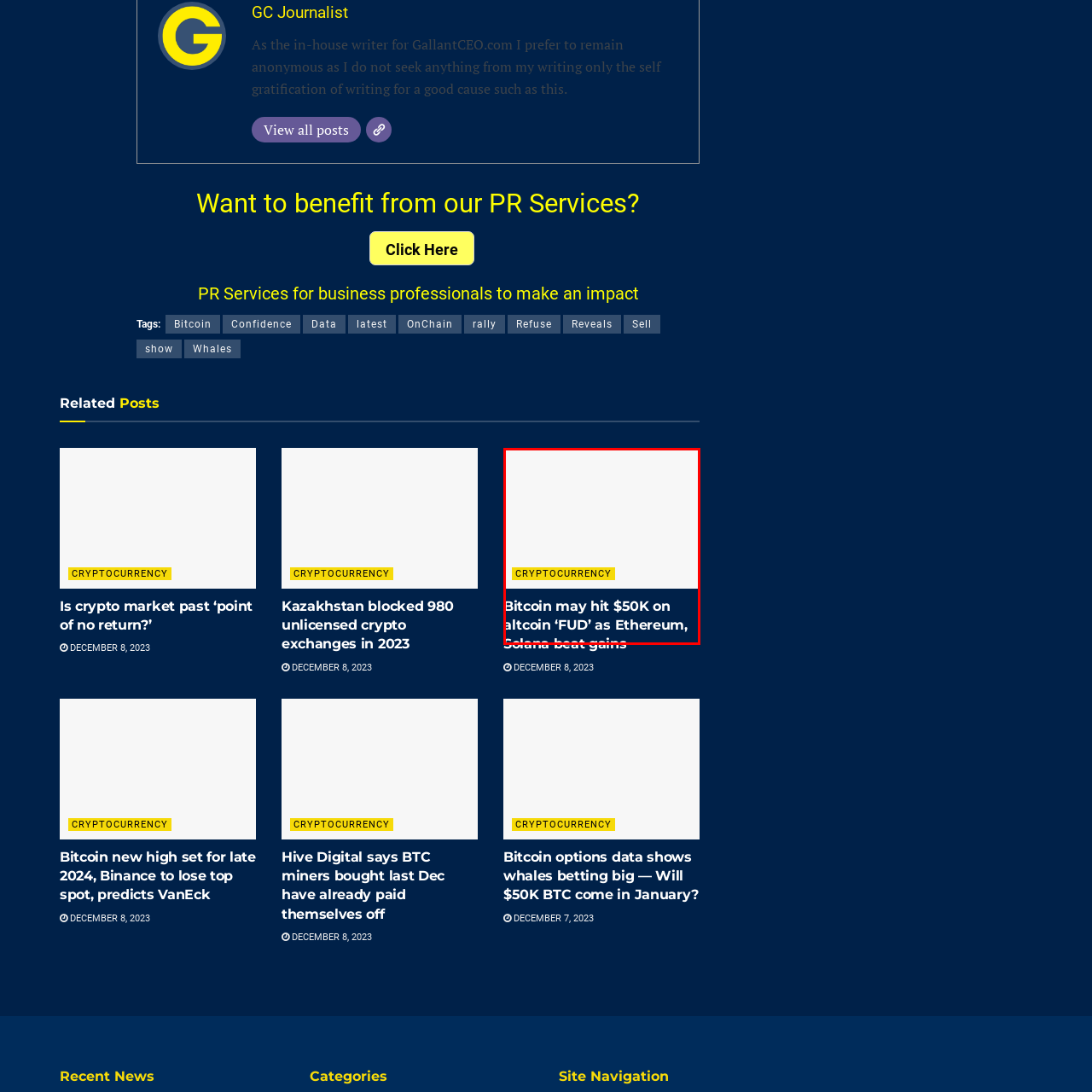Offer an in-depth description of the scene contained in the red rectangle.

The image features a bold heading that captures a significant topic in the financial world: "Bitcoin may hit $50K on altcoin ‘FUD’ as Ethereum, Solana beat gains." This suggests a discussion around the potential for Bitcoin to reach a substantial price point, specifically referencing influences from Fear, Uncertainty, and Doubt (FUD) regarding altcoins. The context implies that while this speculation surrounds Bitcoin, alternative cryptocurrencies like Ethereum and Solana are currently showing strong performance, attracting investor attention. The accompanying label emphasizes the overarching theme of "CRYPTOCURRENCY," setting the stage for insights into the trends and movements within the digital currency market.